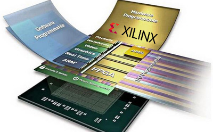What is the key benefit of FPGAs?
From the screenshot, provide a brief answer in one word or phrase.

Flexibility and customization